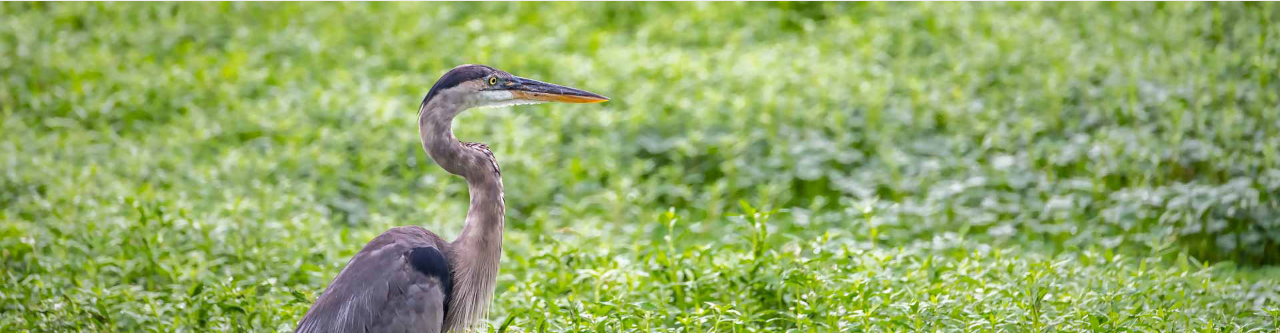Please answer the following question using a single word or phrase: 
What is the shape of the heron's neck?

Long